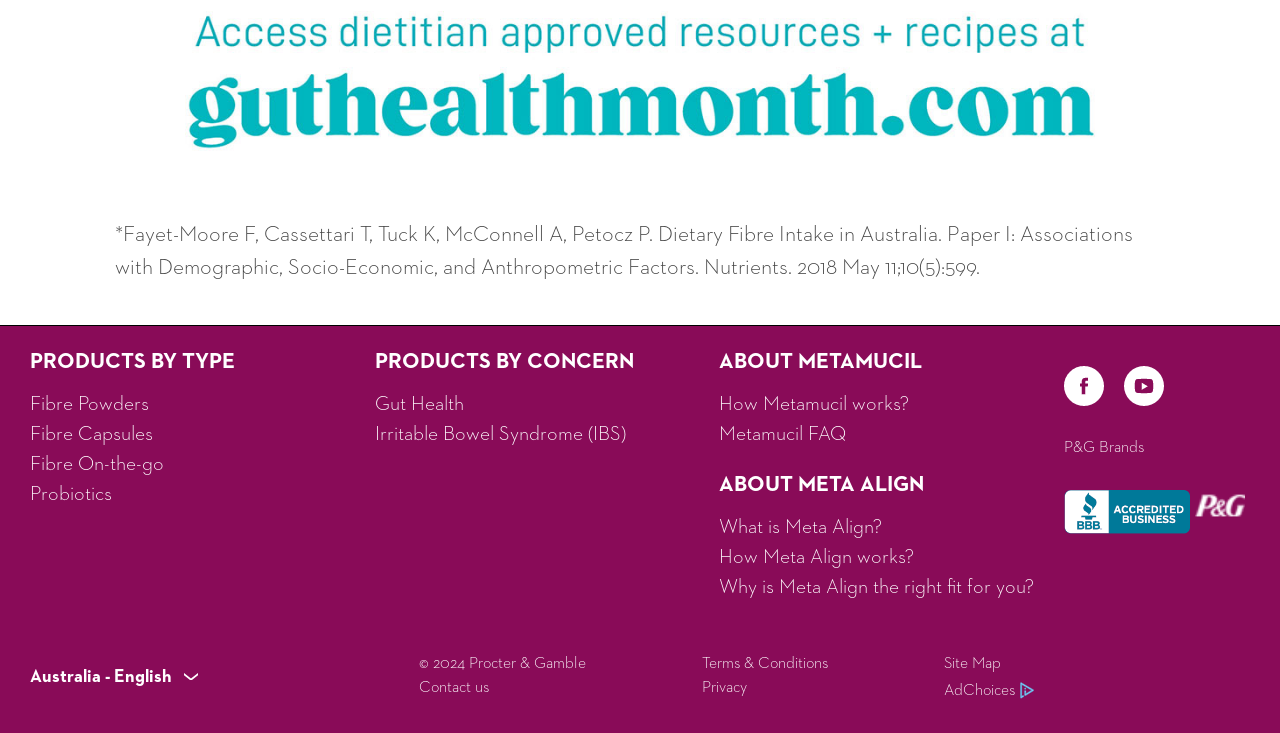Provide a short, one-word or phrase answer to the question below:
How many social media links are there?

2